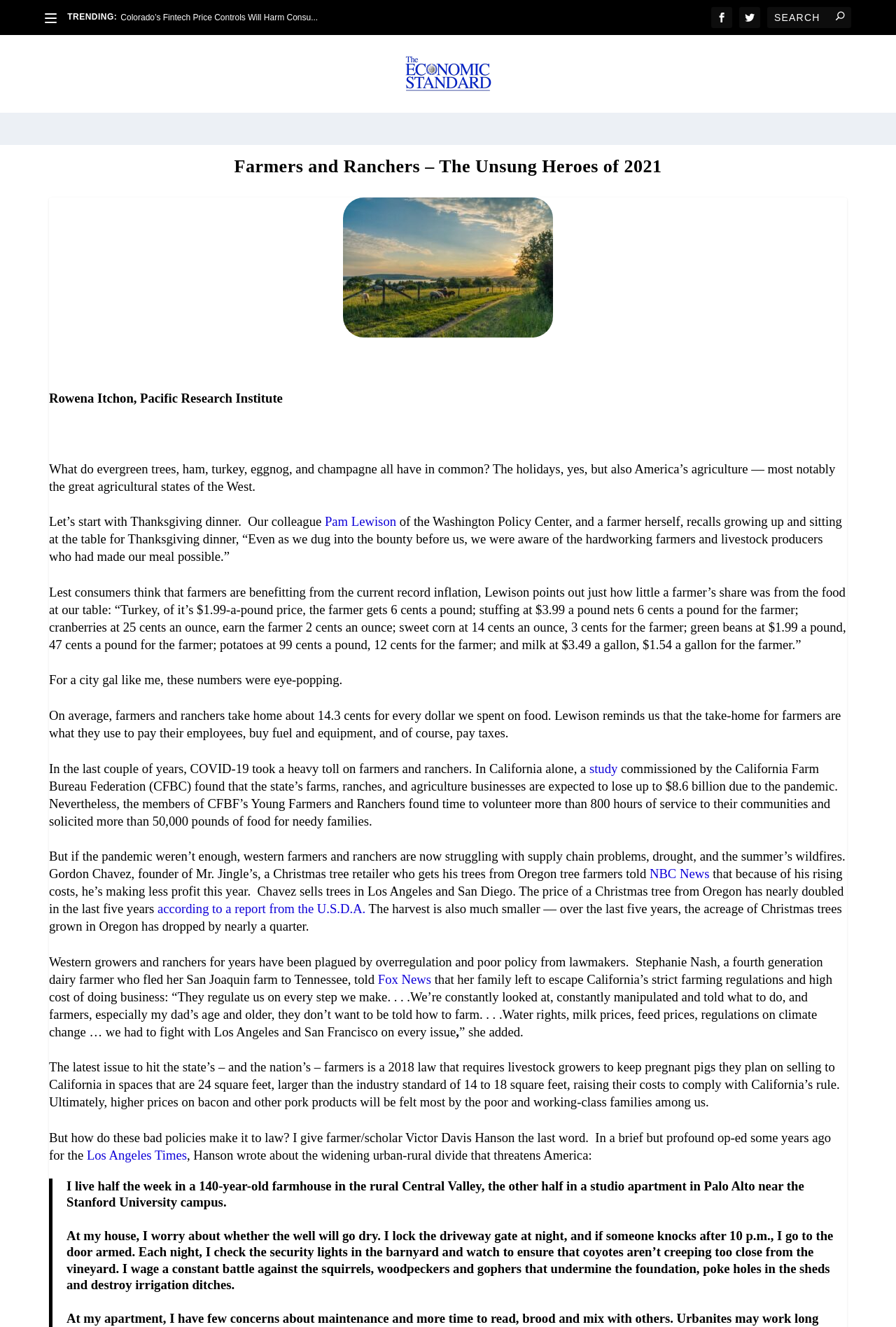Identify the bounding box coordinates of the element to click to follow this instruction: 'Read the article by Rowena Itchon'. Ensure the coordinates are four float values between 0 and 1, provided as [left, top, right, bottom].

[0.055, 0.27, 0.316, 0.281]